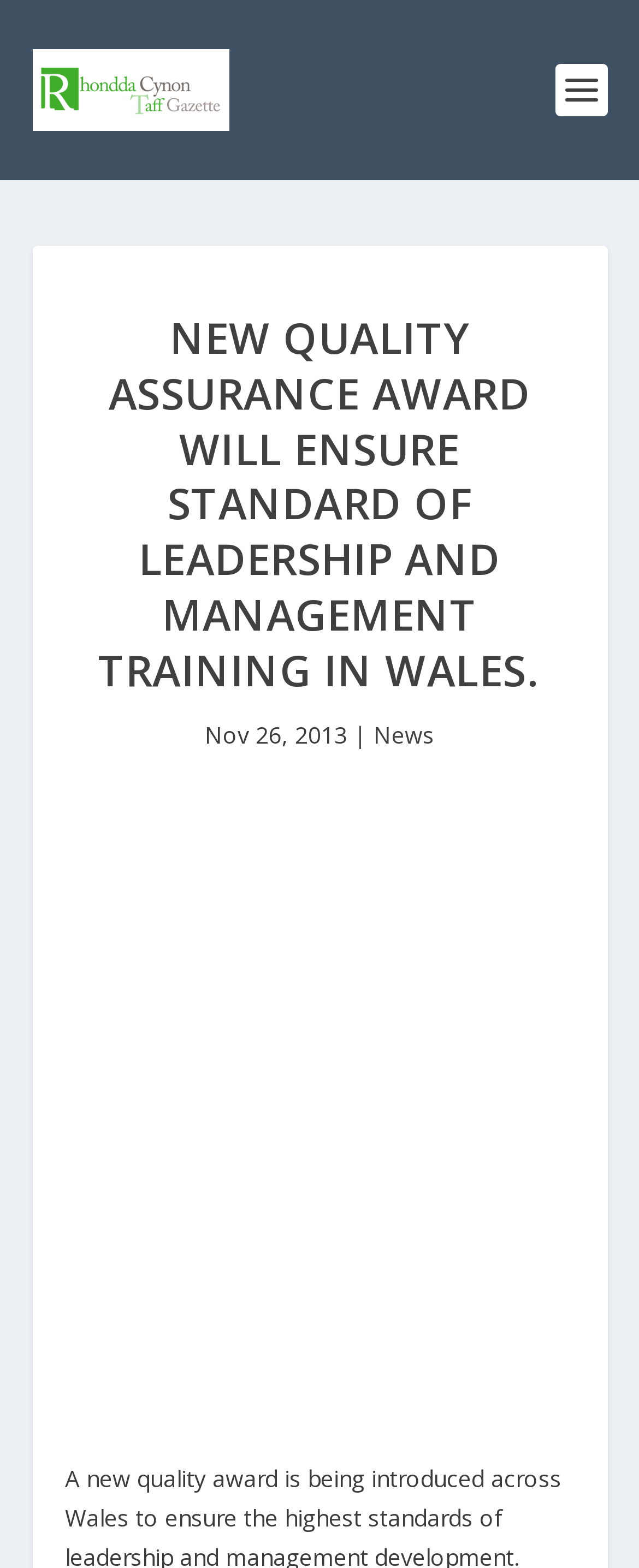What is the category of the news article?
Answer the question with a detailed and thorough explanation.

The category of the news article can be found below the publication date, where it is written as a link with the text 'News'.